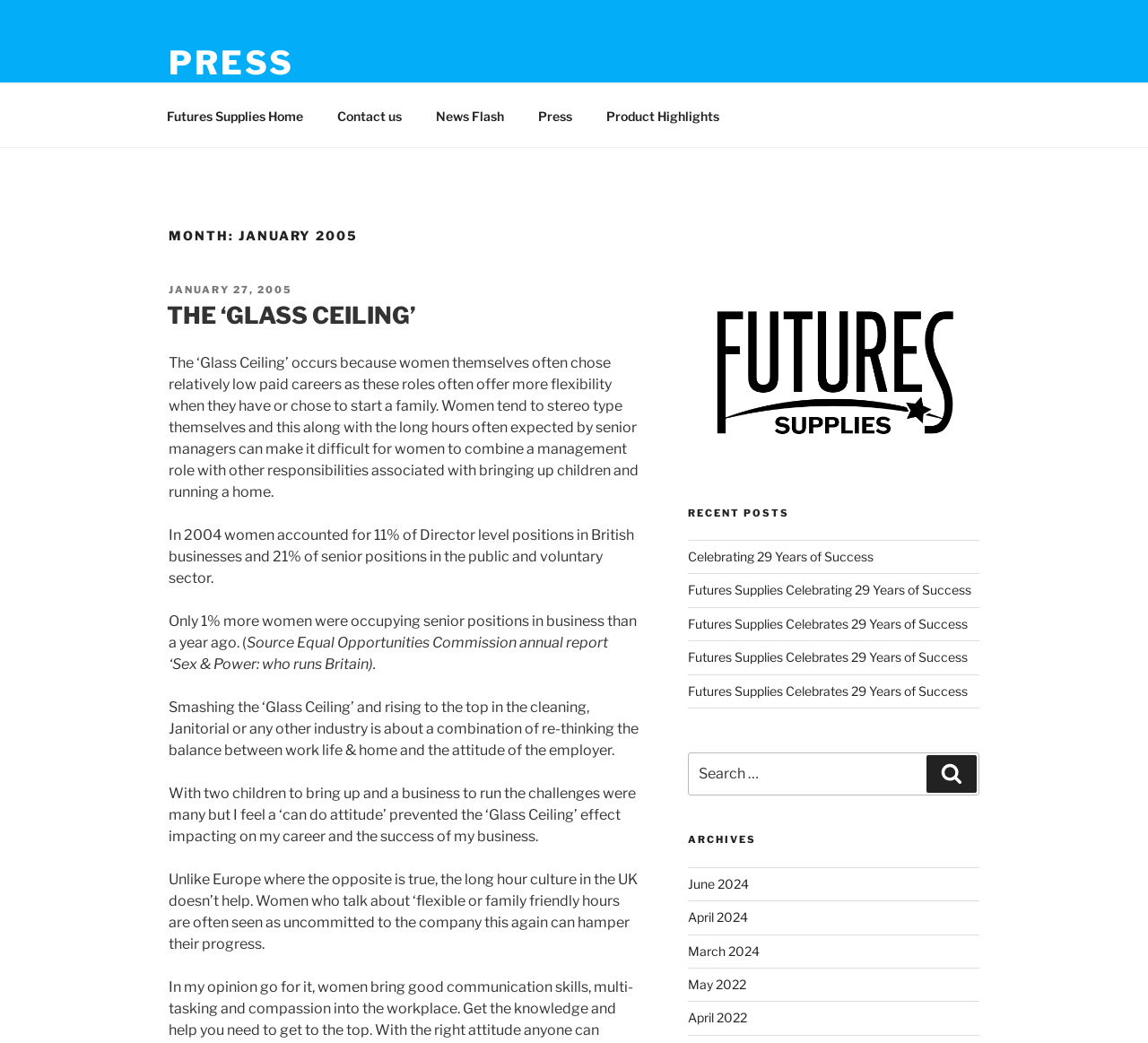What is the main topic of this webpage?
Look at the image and respond with a one-word or short phrase answer.

Press